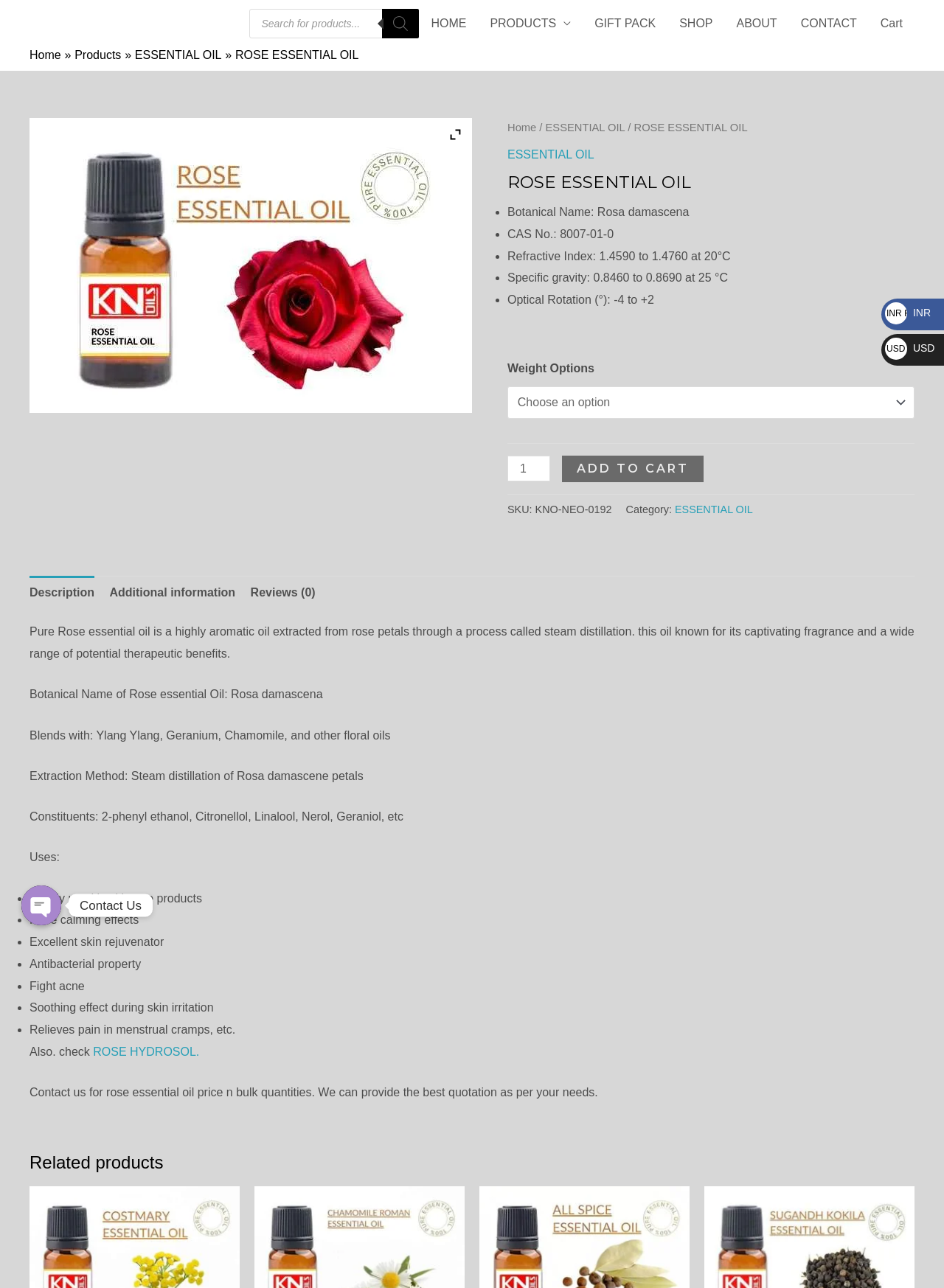Locate the bounding box coordinates of the area where you should click to accomplish the instruction: "Search for products".

[0.264, 0.007, 0.444, 0.03]